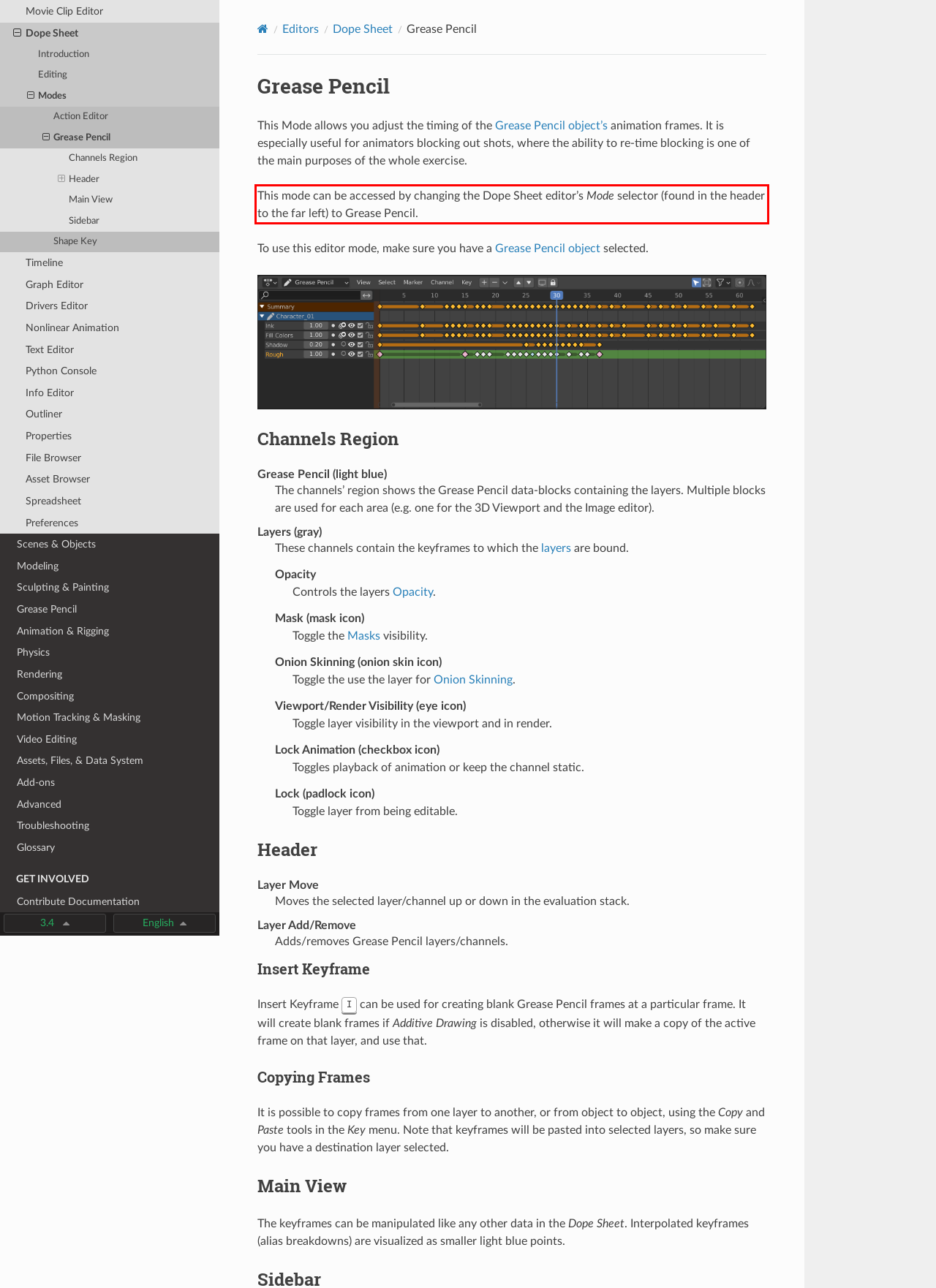Analyze the screenshot of the webpage that features a red bounding box and recognize the text content enclosed within this red bounding box.

This mode can be accessed by changing the Dope Sheet editor’s Mode selector (found in the header to the far left) to Grease Pencil.